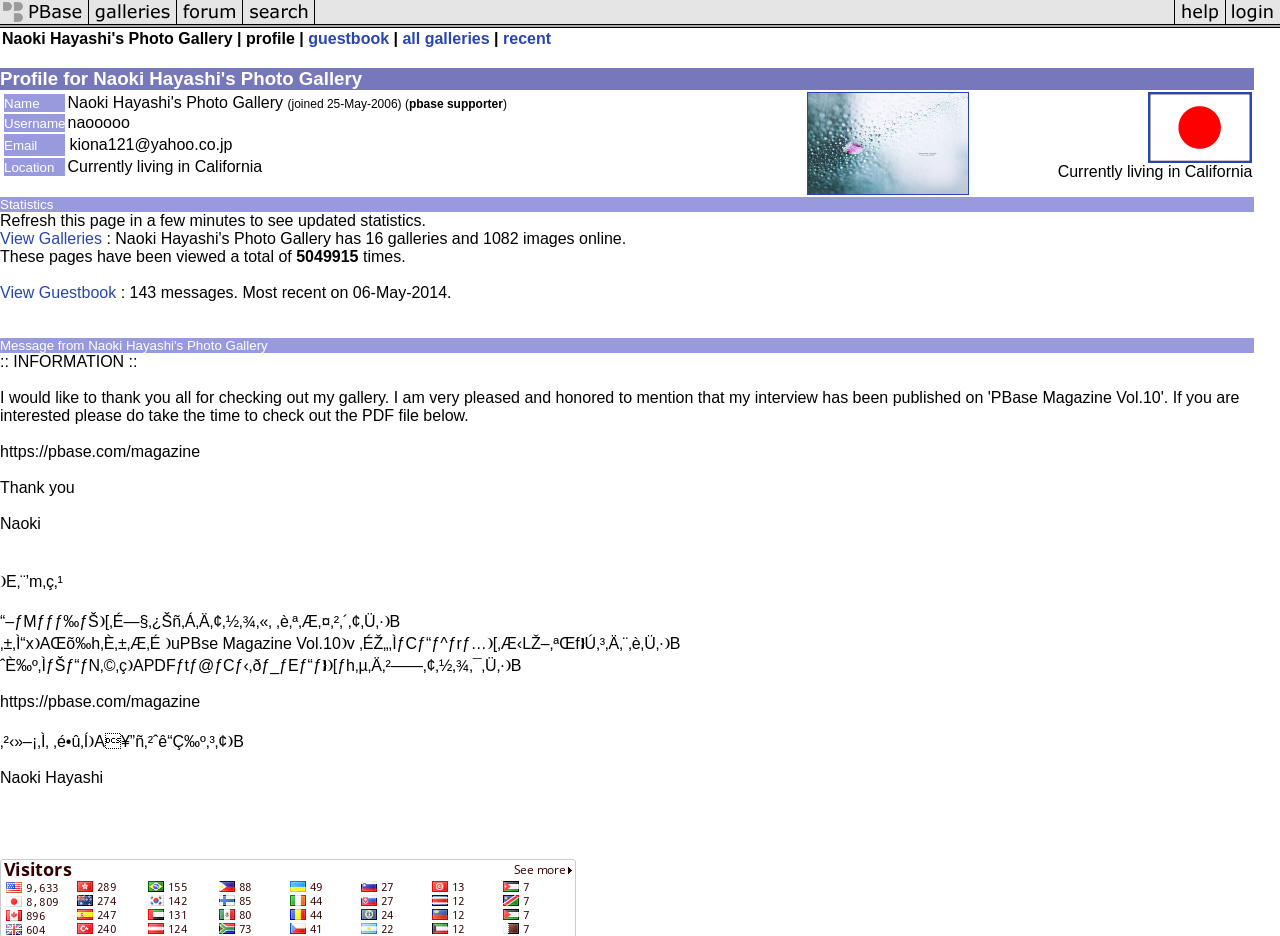How many messages are in the guestbook of Naoki Hayashi's Photo Gallery?
Using the image, provide a detailed and thorough answer to the question.

The answer can be found in the statistics section of the webpage, where it is stated 'View Guestbook : 143 messages'.